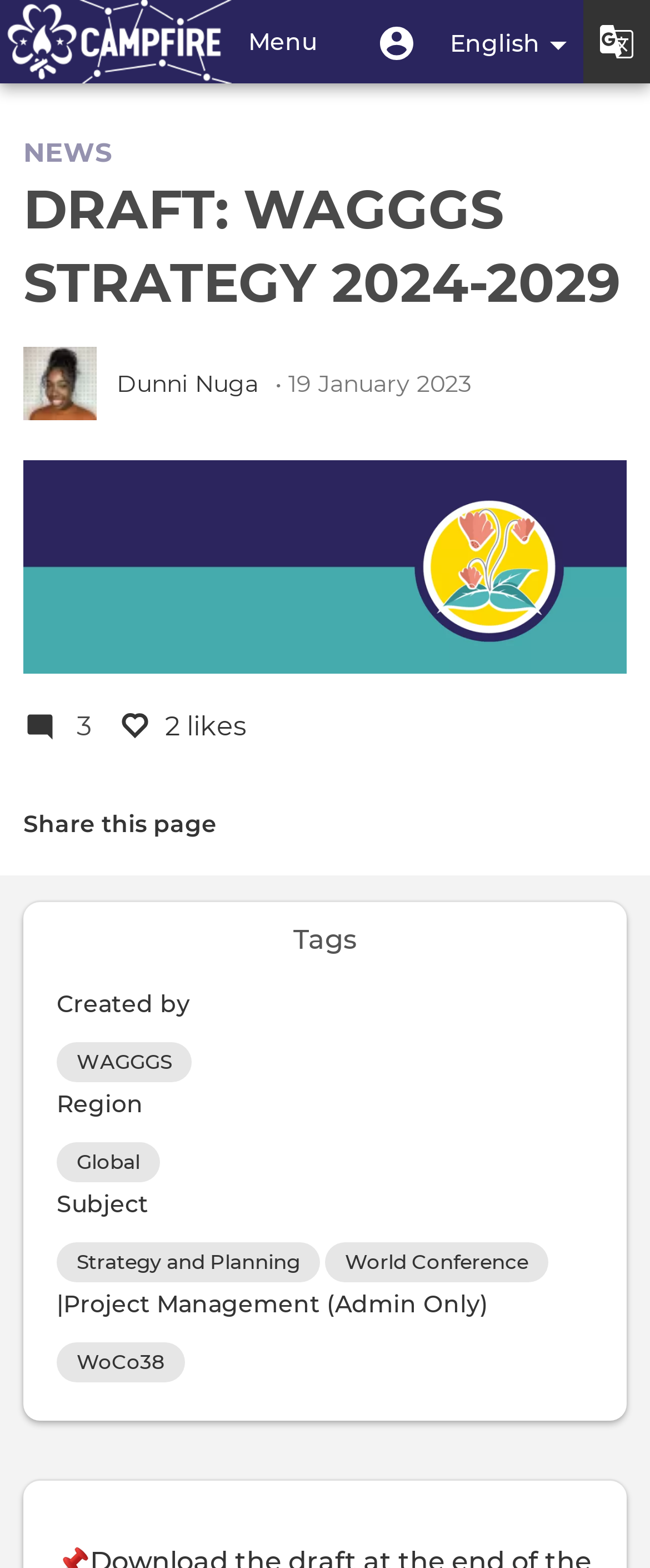Highlight the bounding box coordinates of the element you need to click to perform the following instruction: "View NEWS page."

[0.036, 0.087, 0.172, 0.107]